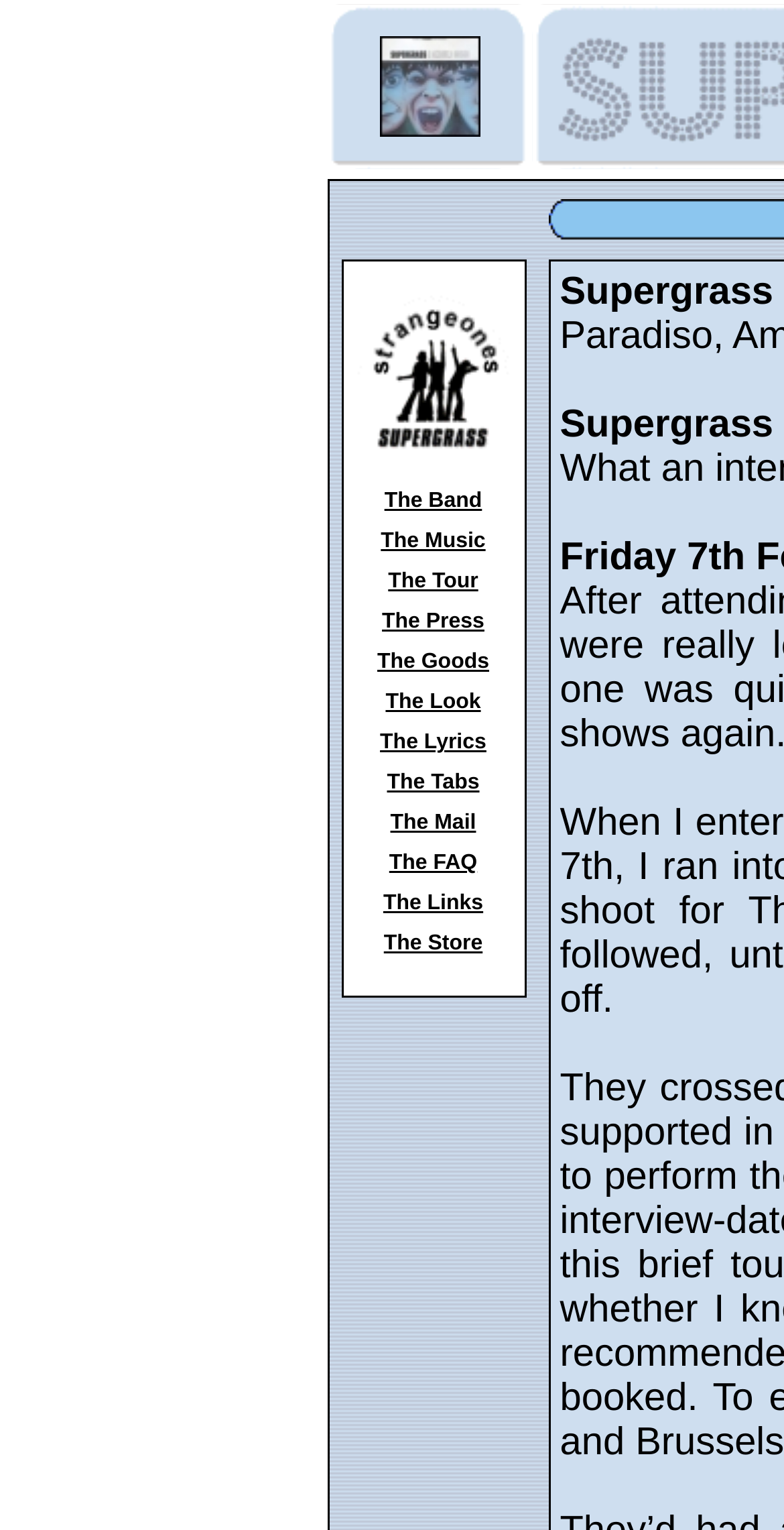Determine the bounding box coordinates for the HTML element described here: "The Lyrics".

[0.437, 0.473, 0.668, 0.5]